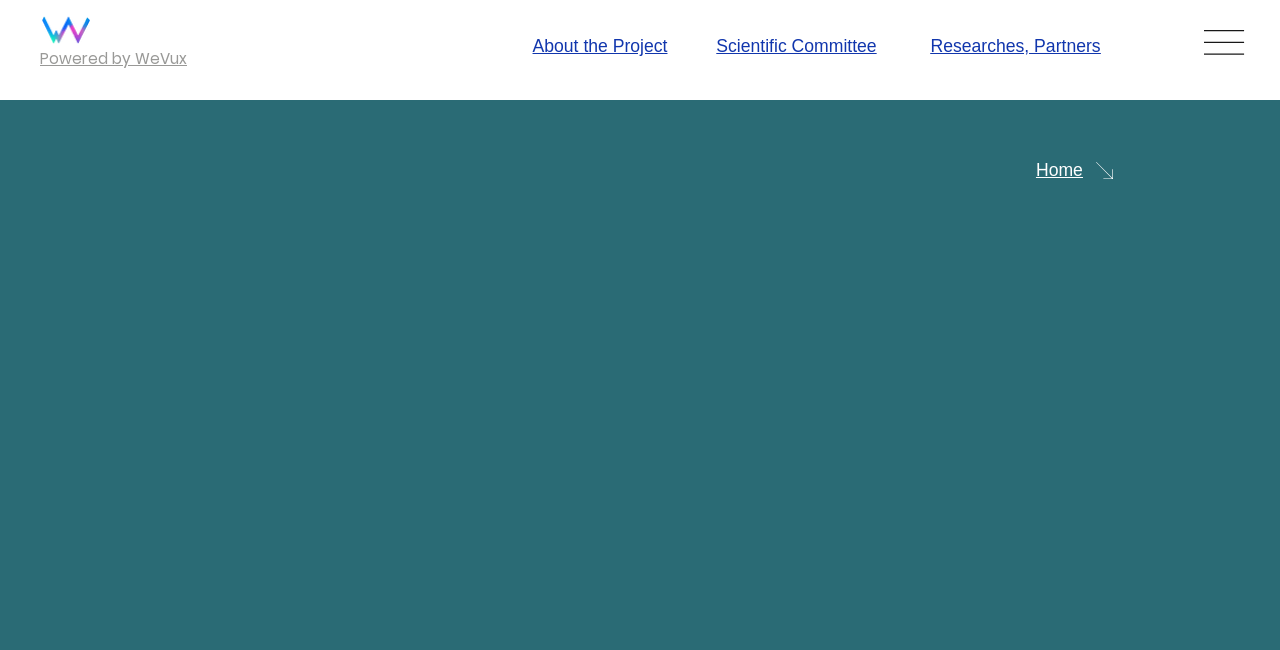What is the name of the first wearable garment manufactured using standard industrial equipment?
Please provide a comprehensive answer based on the information in the image.

The webpage mentions that the first wearable garment using Nullarbor Tree-Free Lyocell was manufactured using standard industrial equipment.